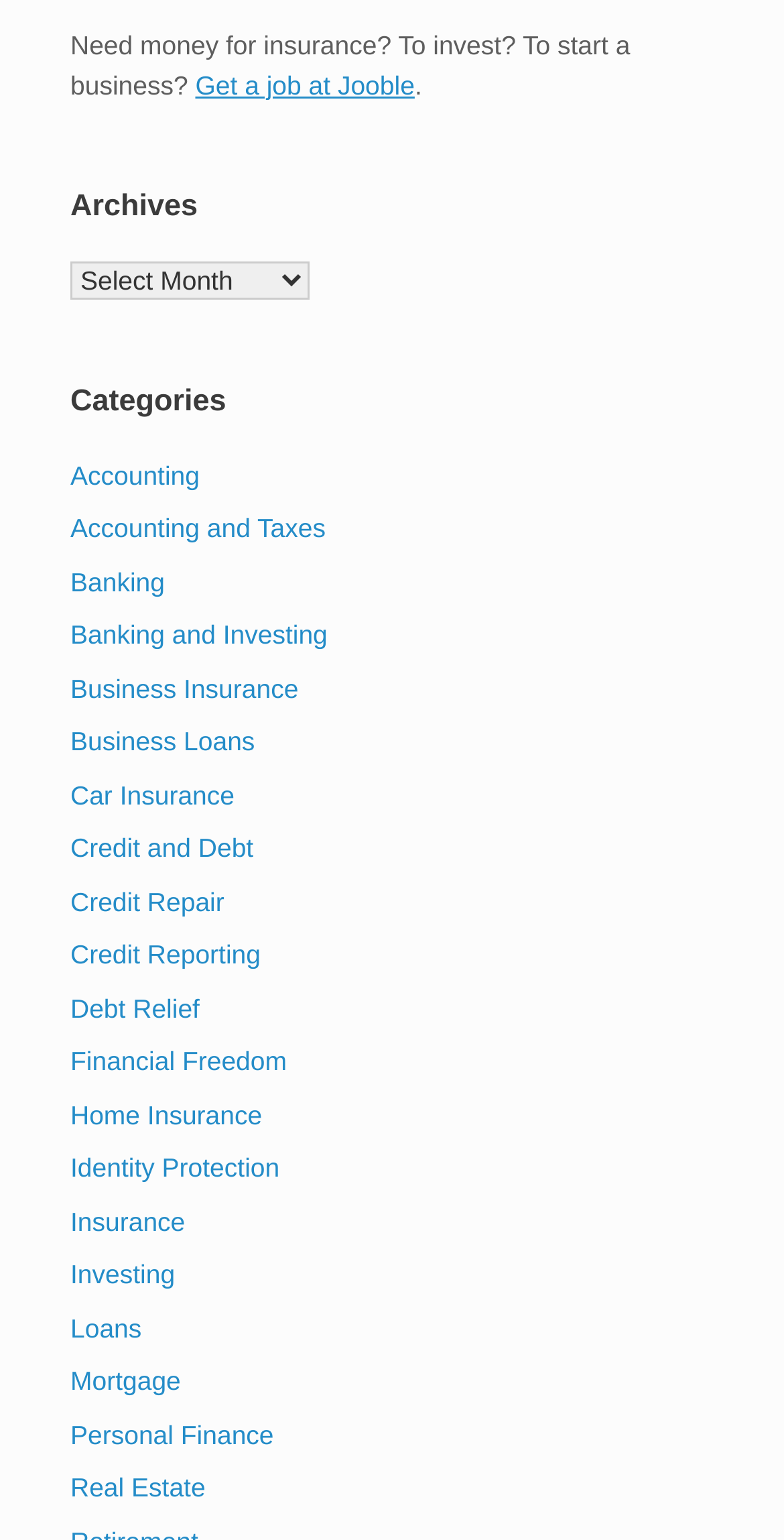Using the given element description, provide the bounding box coordinates (top-left x, top-left y, bottom-right x, bottom-right y) for the corresponding UI element in the screenshot: Investing

[0.09, 0.818, 0.223, 0.838]